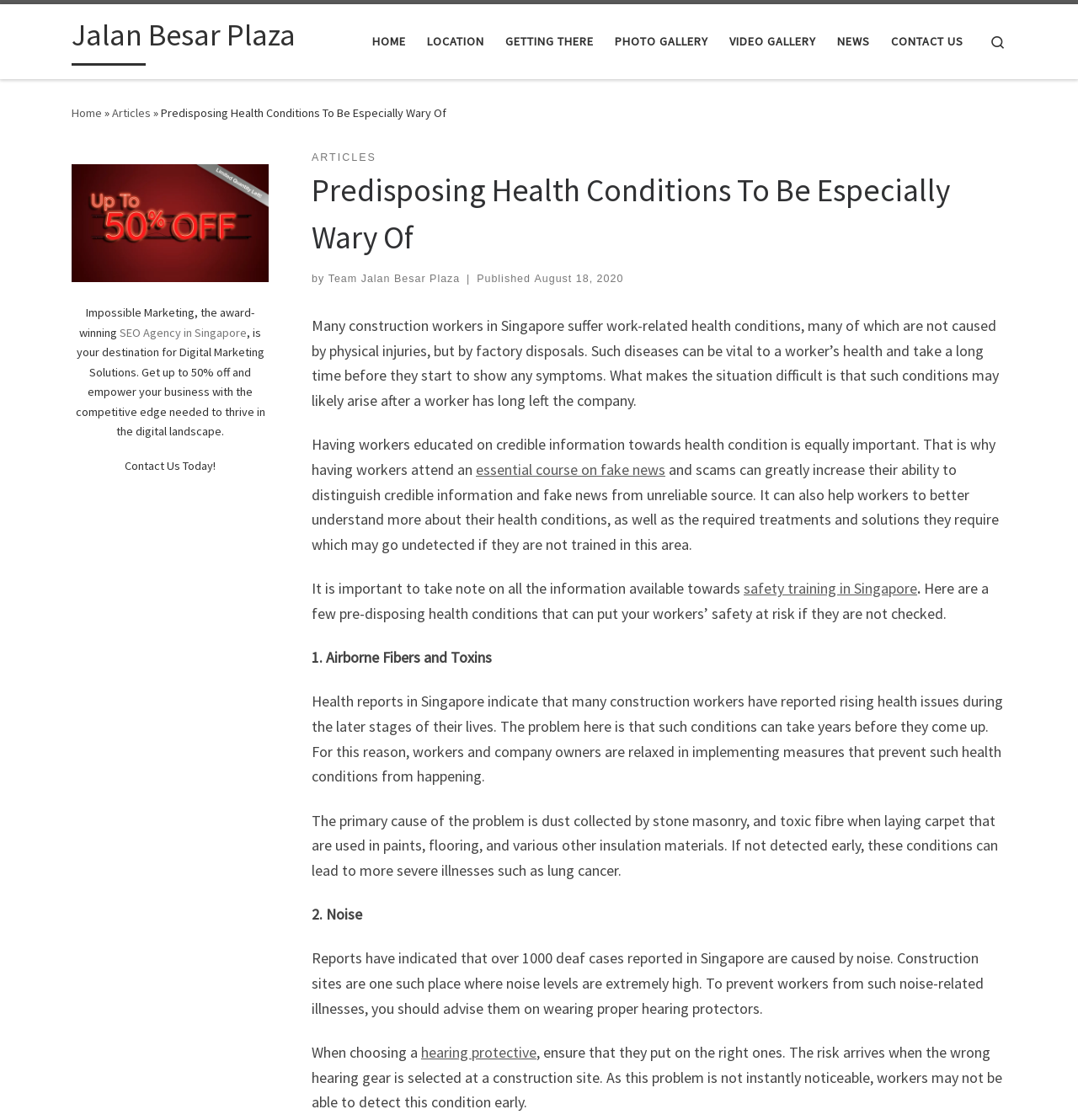What is the name of the digital marketing agency mentioned in the webpage?
Kindly give a detailed and elaborate answer to the question.

The webpage mentions Impossible Marketing, an award-winning SEO Agency in Singapore, which offers digital marketing solutions to businesses.